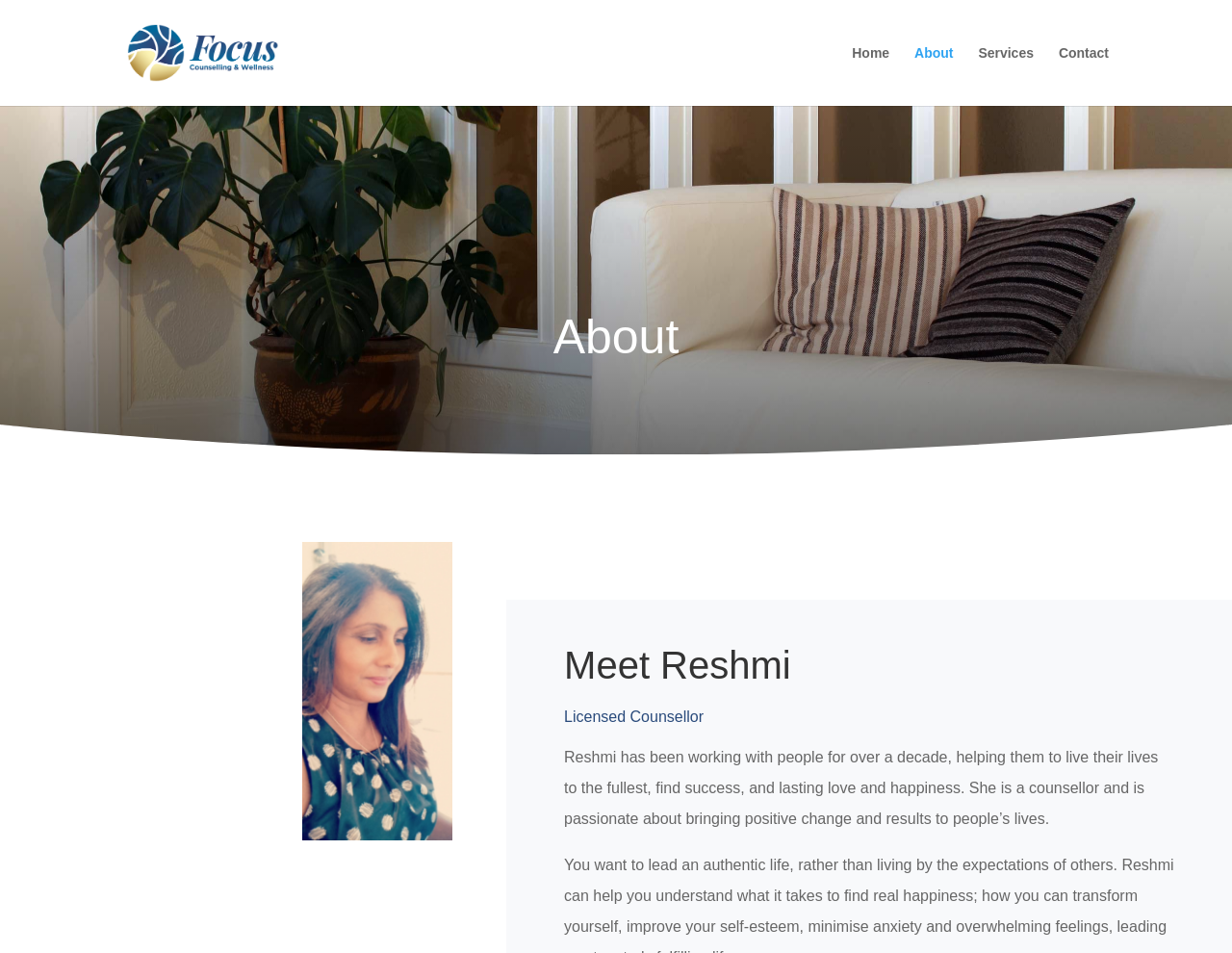What is the name of the counsellor?
Based on the image, provide your answer in one word or phrase.

Reshmi